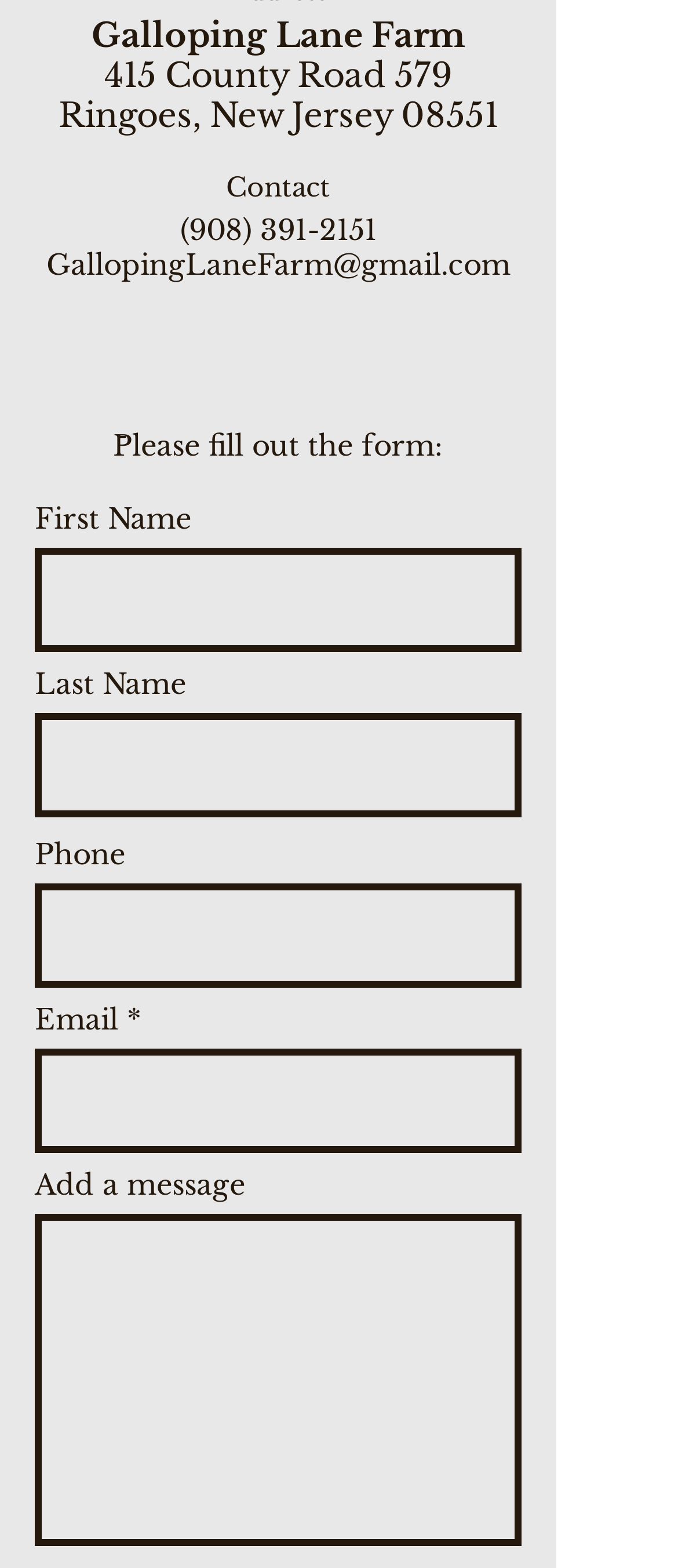Utilize the details in the image to give a detailed response to the question: What is the phone number to contact the farm?

I found the phone number by looking at the link element that contains the phone number, which is (908) 391-2151.